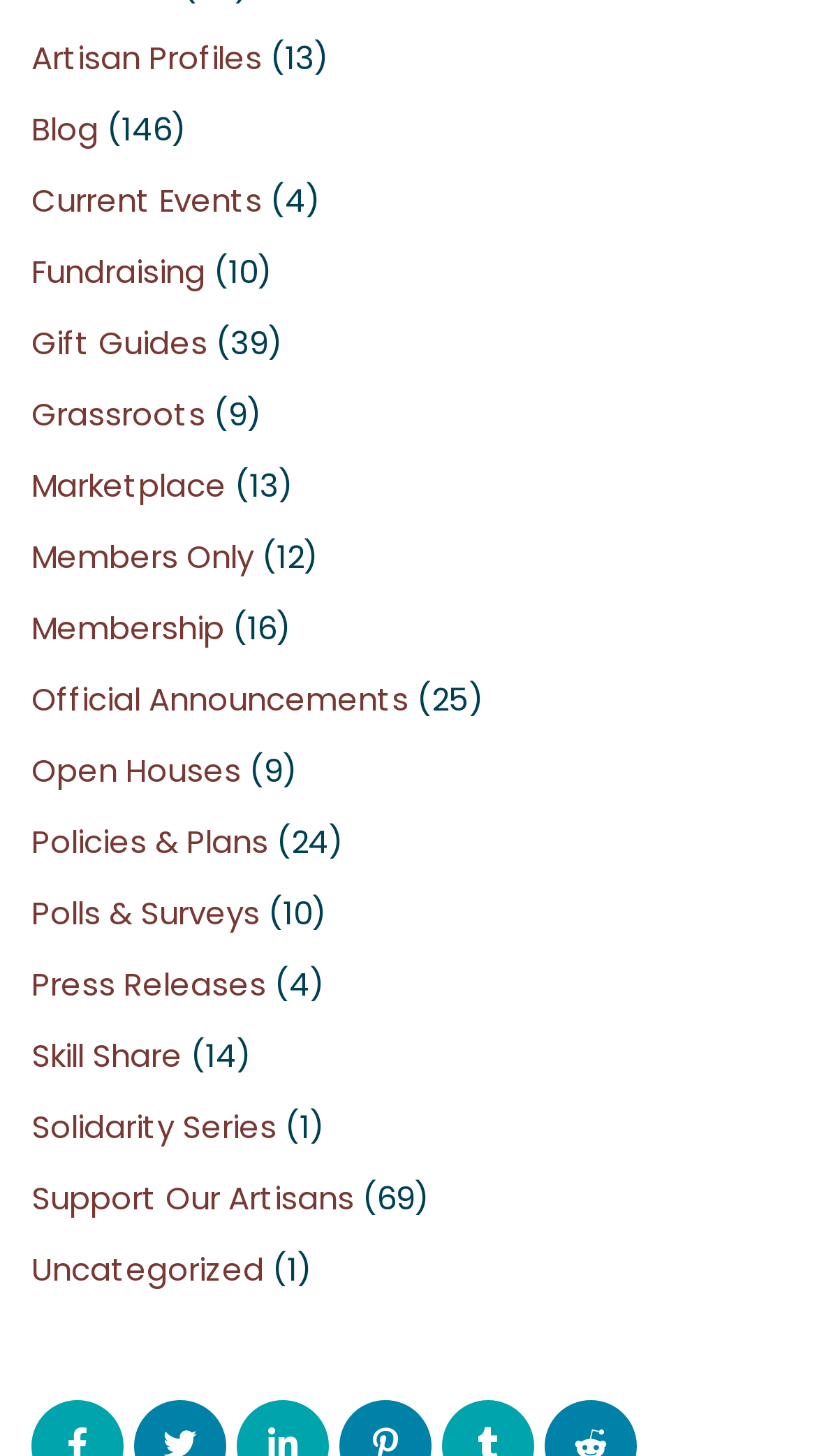Please mark the clickable region by giving the bounding box coordinates needed to complete this instruction: "Read the Blog".

[0.038, 0.073, 0.121, 0.103]